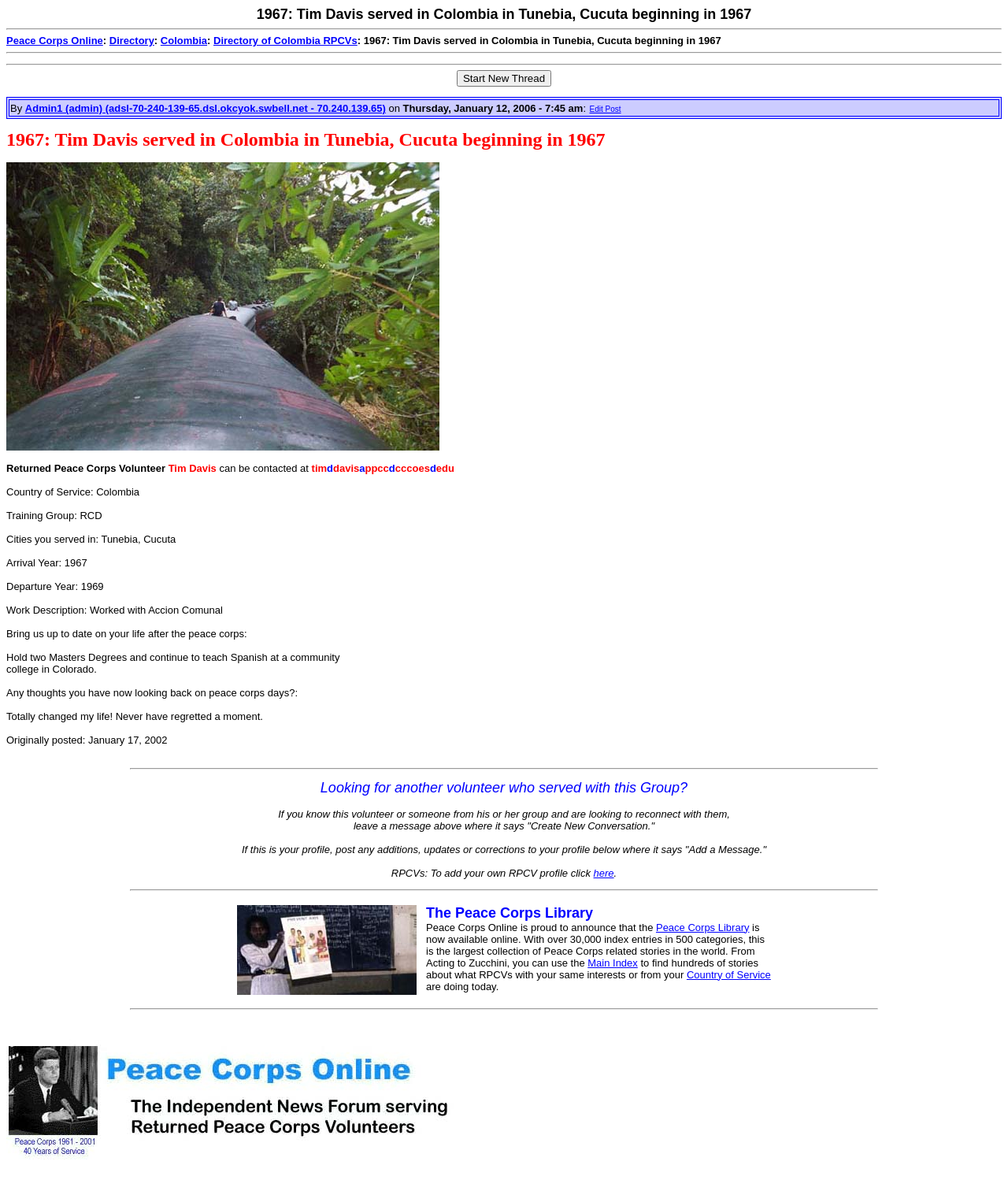Select the bounding box coordinates of the element I need to click to carry out the following instruction: "Click on the 'Start New Thread' button".

[0.453, 0.059, 0.547, 0.073]